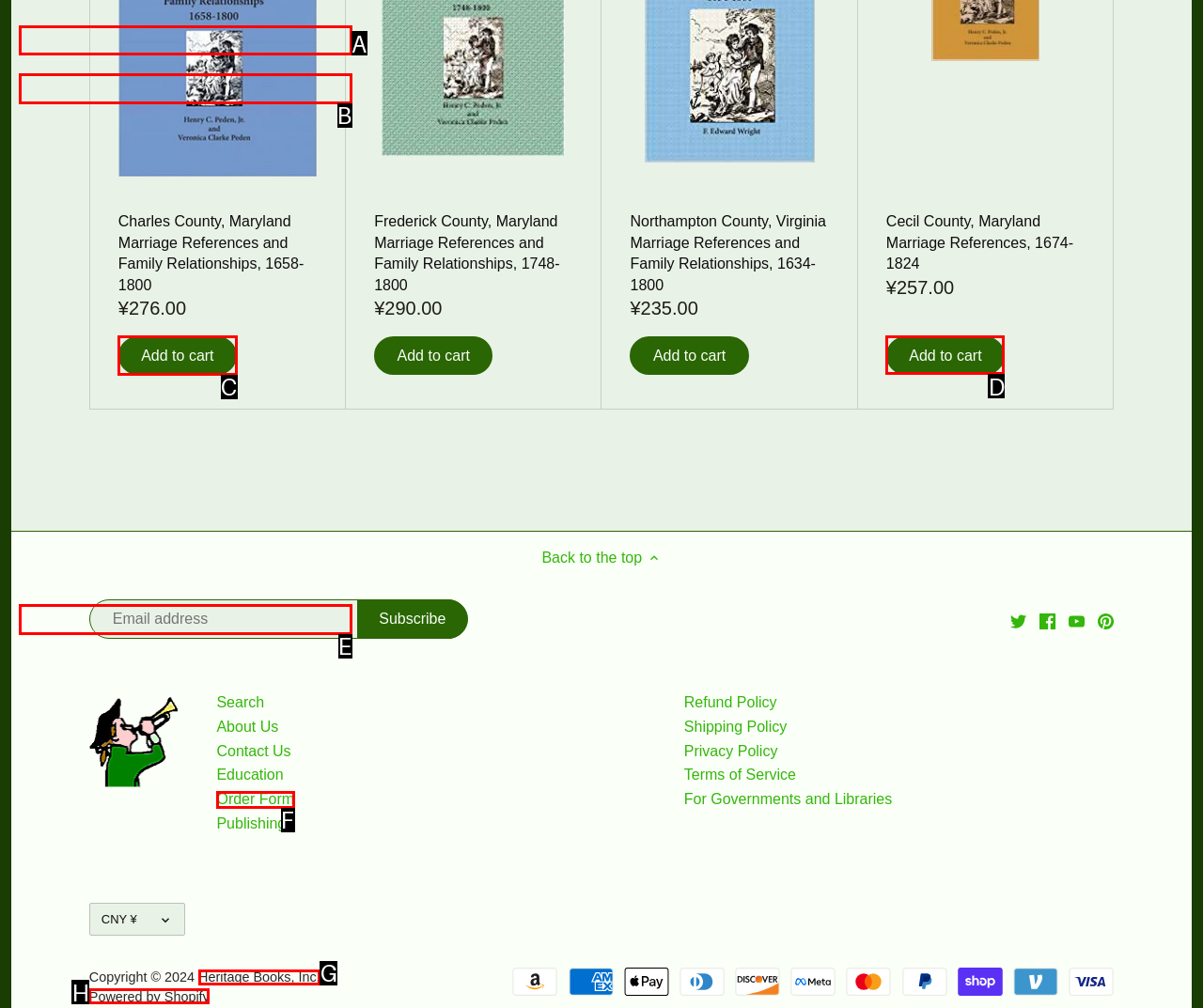To achieve the task: Add Charles County, Maryland Marriage References and Family Relationships, 1658-1800 to cart, indicate the letter of the correct choice from the provided options.

C